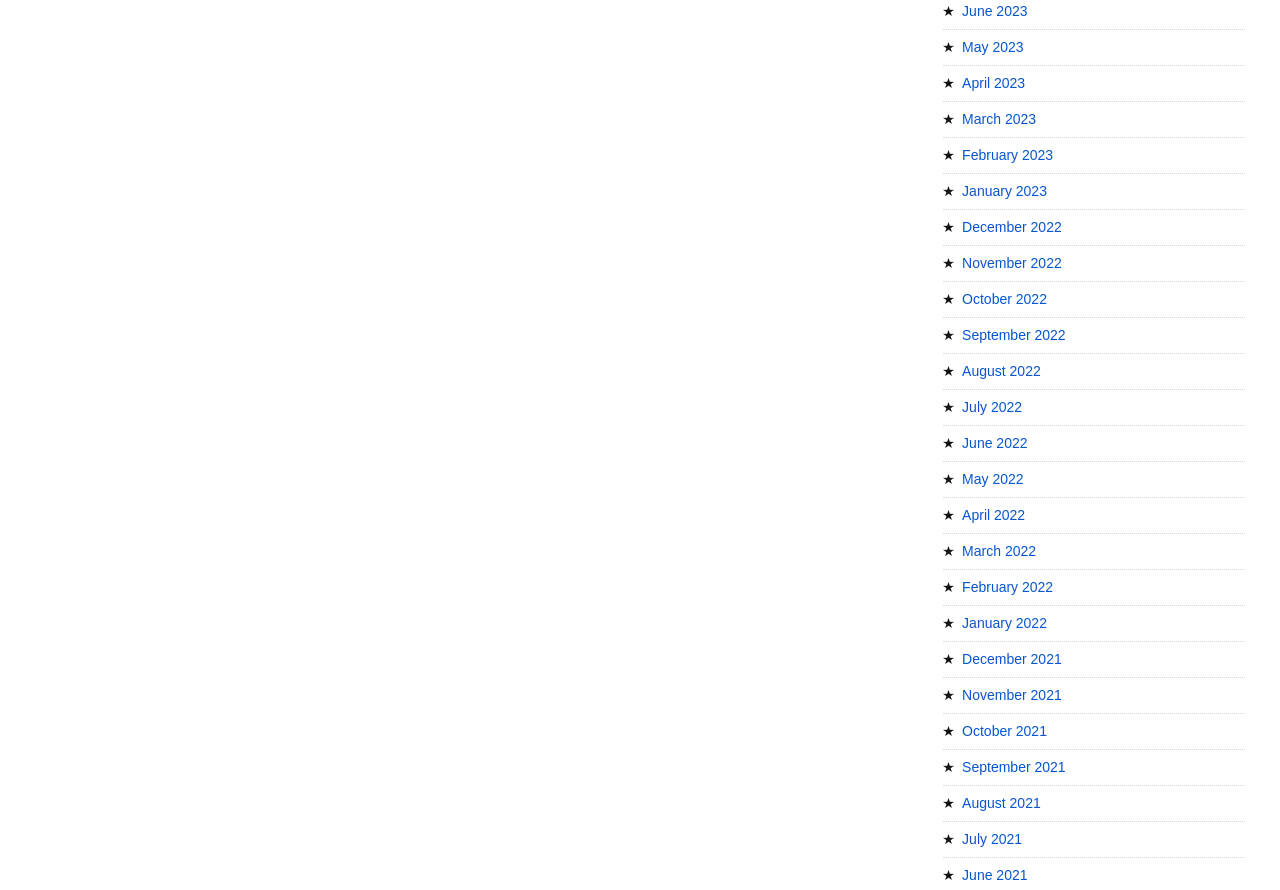Respond to the question below with a single word or phrase:
What is the most recent month listed?

June 2023